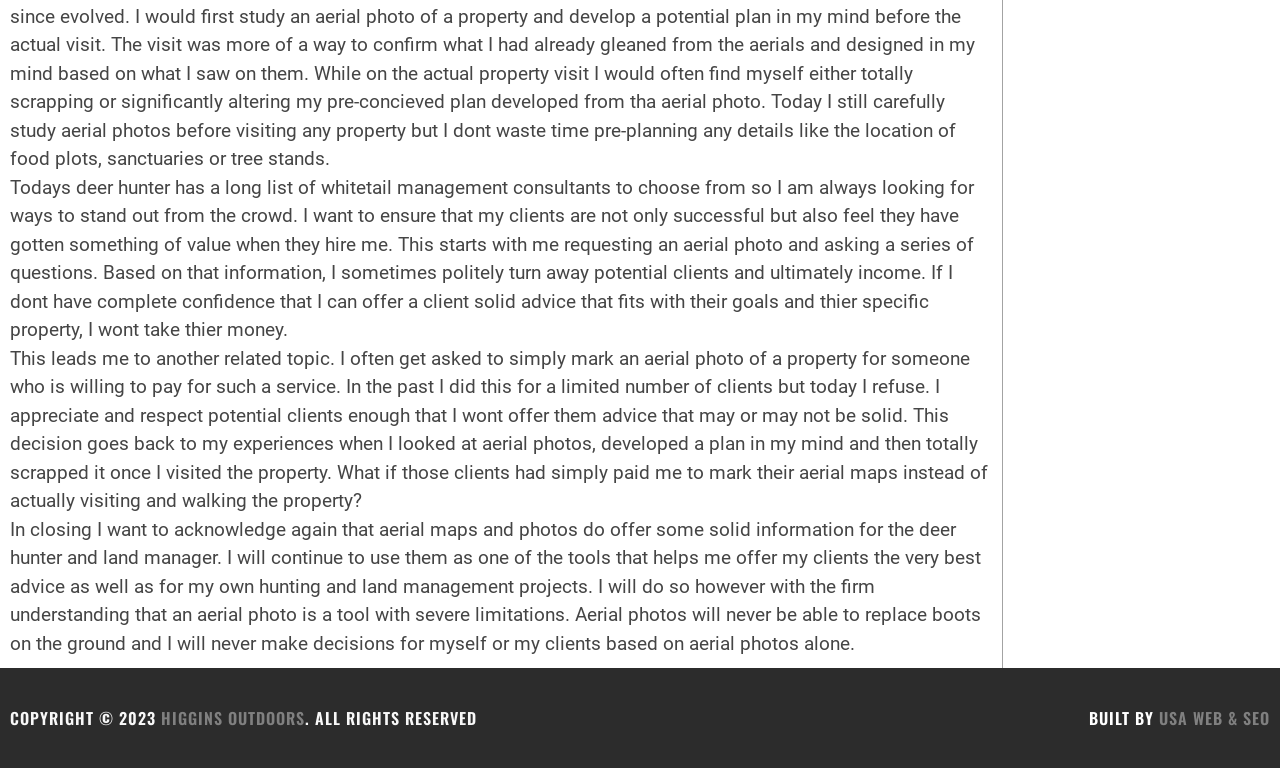Provide a one-word or short-phrase response to the question:
What is the author's approach to whitetail management consulting?

Personalized